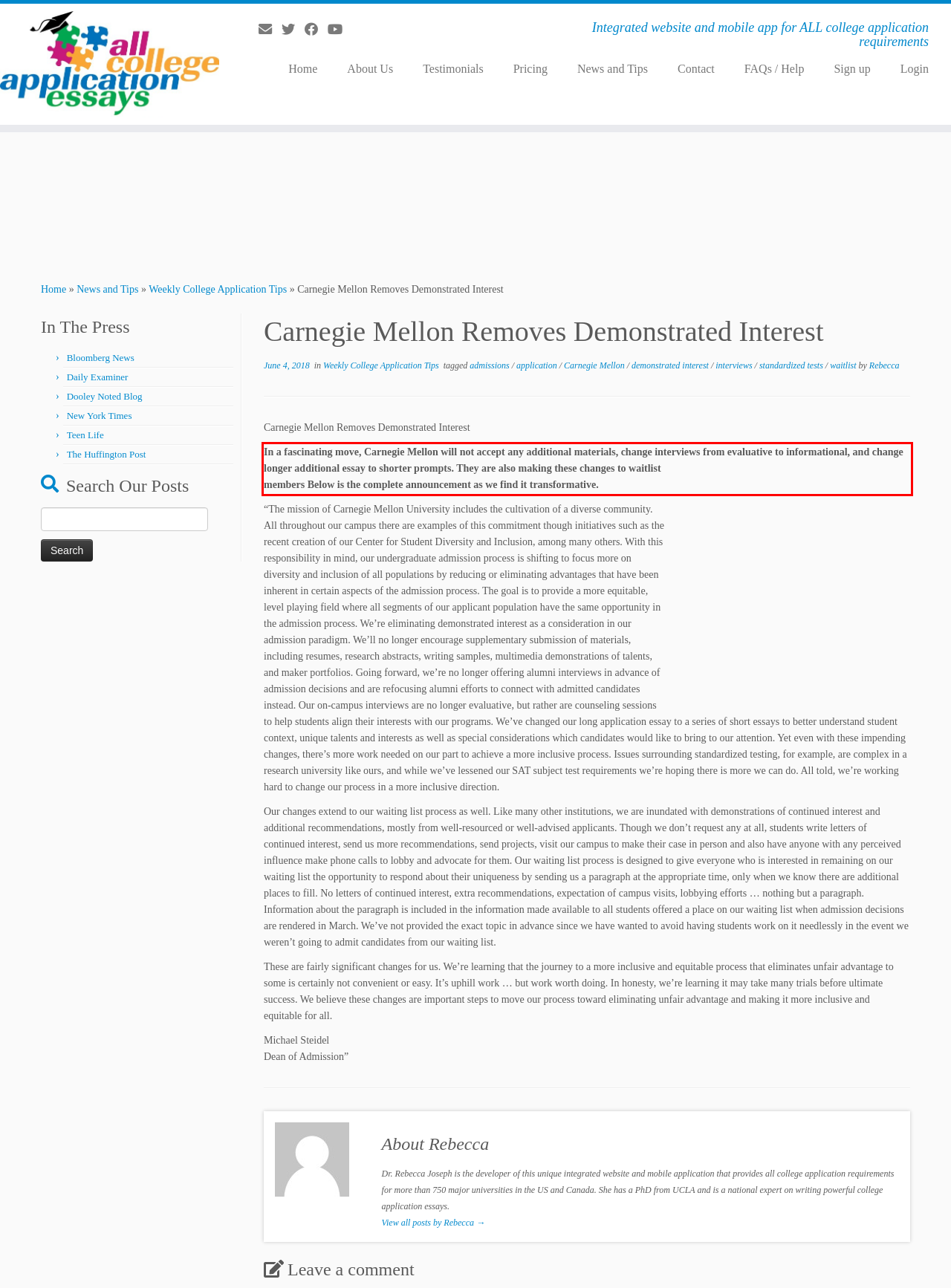Please extract the text content within the red bounding box on the webpage screenshot using OCR.

In a fascinating move, Carnegie Mellon will not accept any additional materials, change interviews from evaluative to informational, and change longer additional essay to shorter prompts. They are also making these changes to waitlist members Below is the complete announcement as we find it transformative.